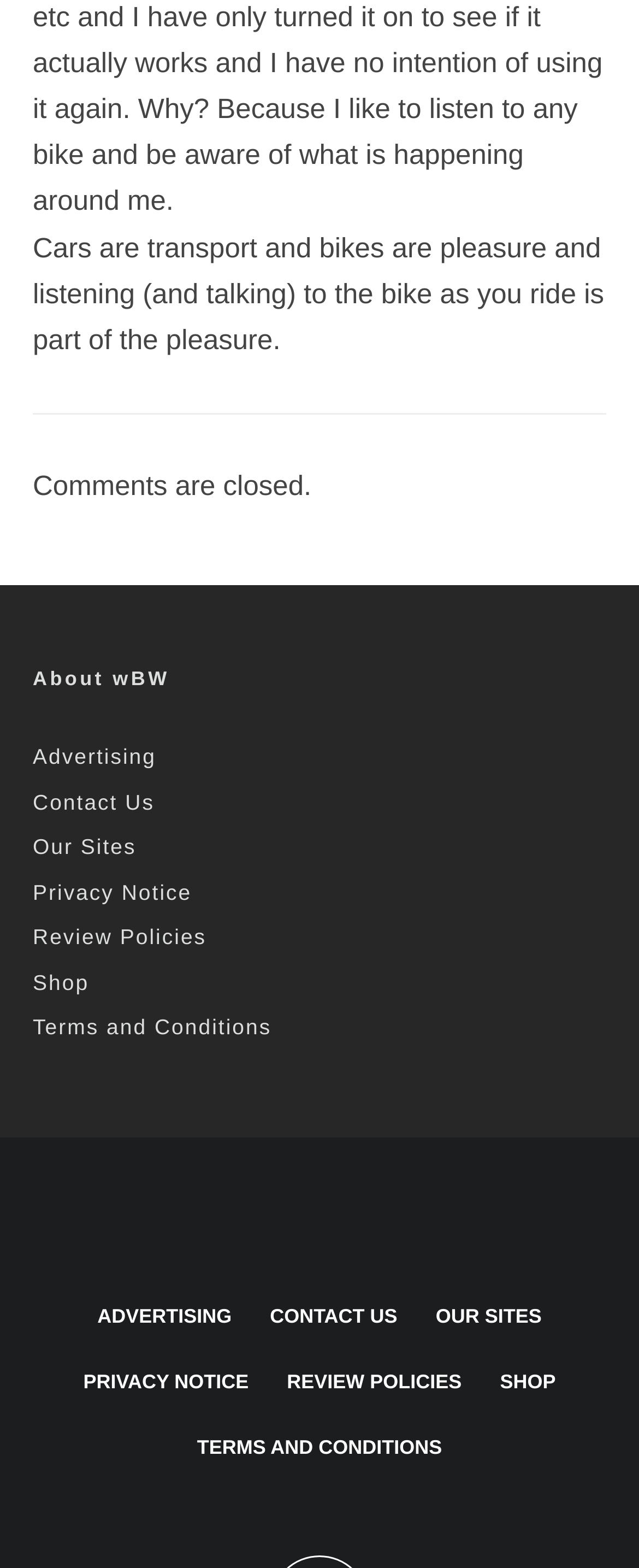Please specify the bounding box coordinates of the element that should be clicked to execute the given instruction: 'go to Contact Us'. Ensure the coordinates are four float numbers between 0 and 1, expressed as [left, top, right, bottom].

[0.422, 0.83, 0.622, 0.851]